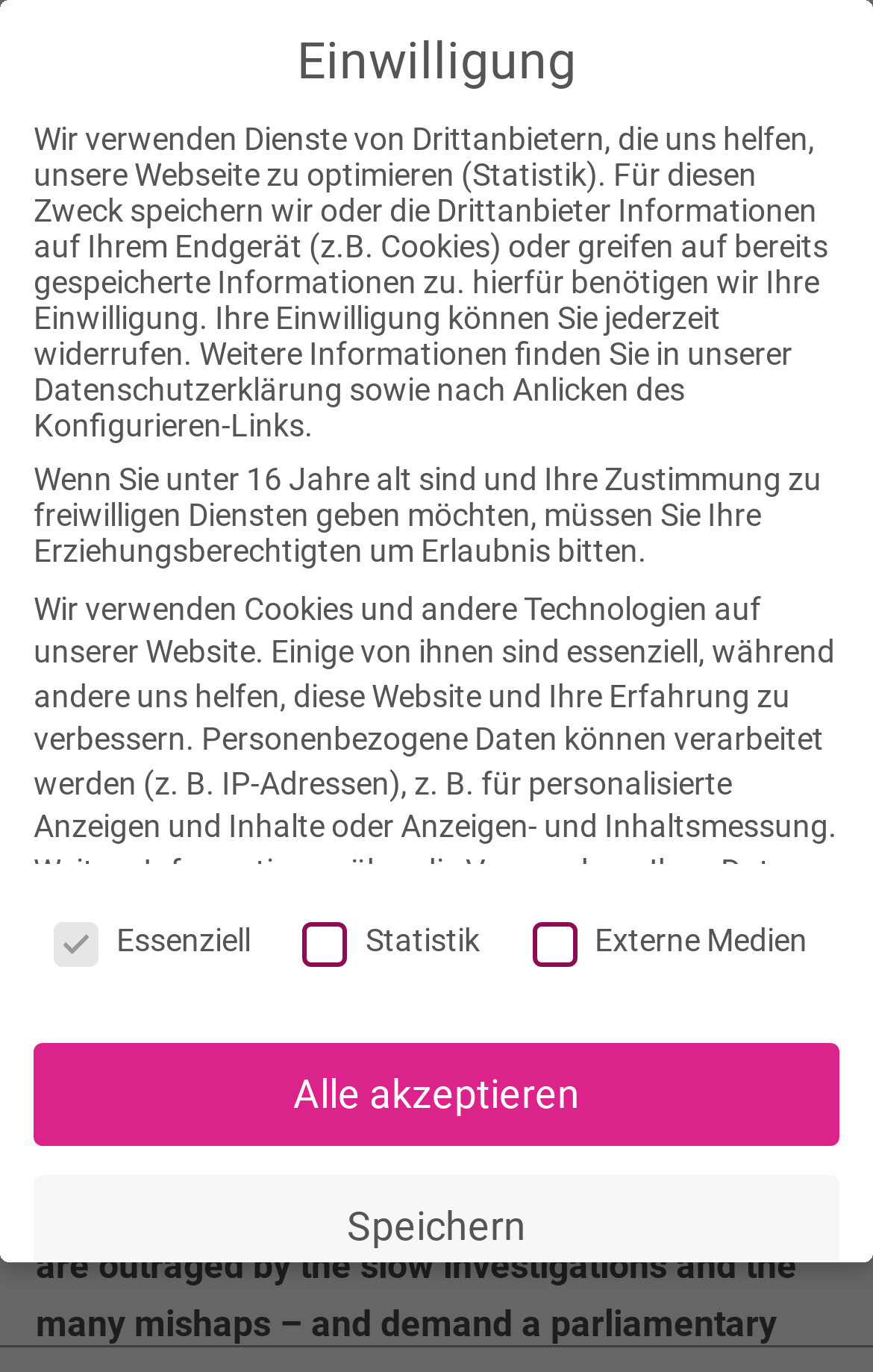Create an in-depth description of the webpage, covering main sections.

The webpage appears to be a news article from Belltower.News, with a focus on a series of attacks in the Berlin district of Neukölln. At the top of the page, there is a large heading that reads "Berlin-Neukölln: Neo-Nazis Behind Series of Attacks Still Roaming Free". Below this heading, there is a category menu with links to "THEMEN", "LEXIKON", and "NEWSLETTER".

On the left side of the page, there is a large image that spans almost the entire height of the page. Above this image, there is a smaller link with an accompanying image. On the right side of the page, there is a section dedicated to cookie and data usage policies. This section contains several blocks of text, including a heading that reads "Einwilligung" (which means "consent" in German).

Within this section, there are several paragraphs of text that explain how the website uses cookies and other technologies to optimize the user experience. There are also several checkboxes and buttons that allow users to customize their data sharing preferences. The checkboxes are labeled "Essenziell", "Statistik", and "Externe Medien", and there are buttons to "Alle akzeptieren" (accept all) or "Speichern" (save) the user's preferences.

Overall, the webpage appears to be a news article with a focus on a specific topic, accompanied by a section that explains the website's data usage policies and allows users to customize their preferences.